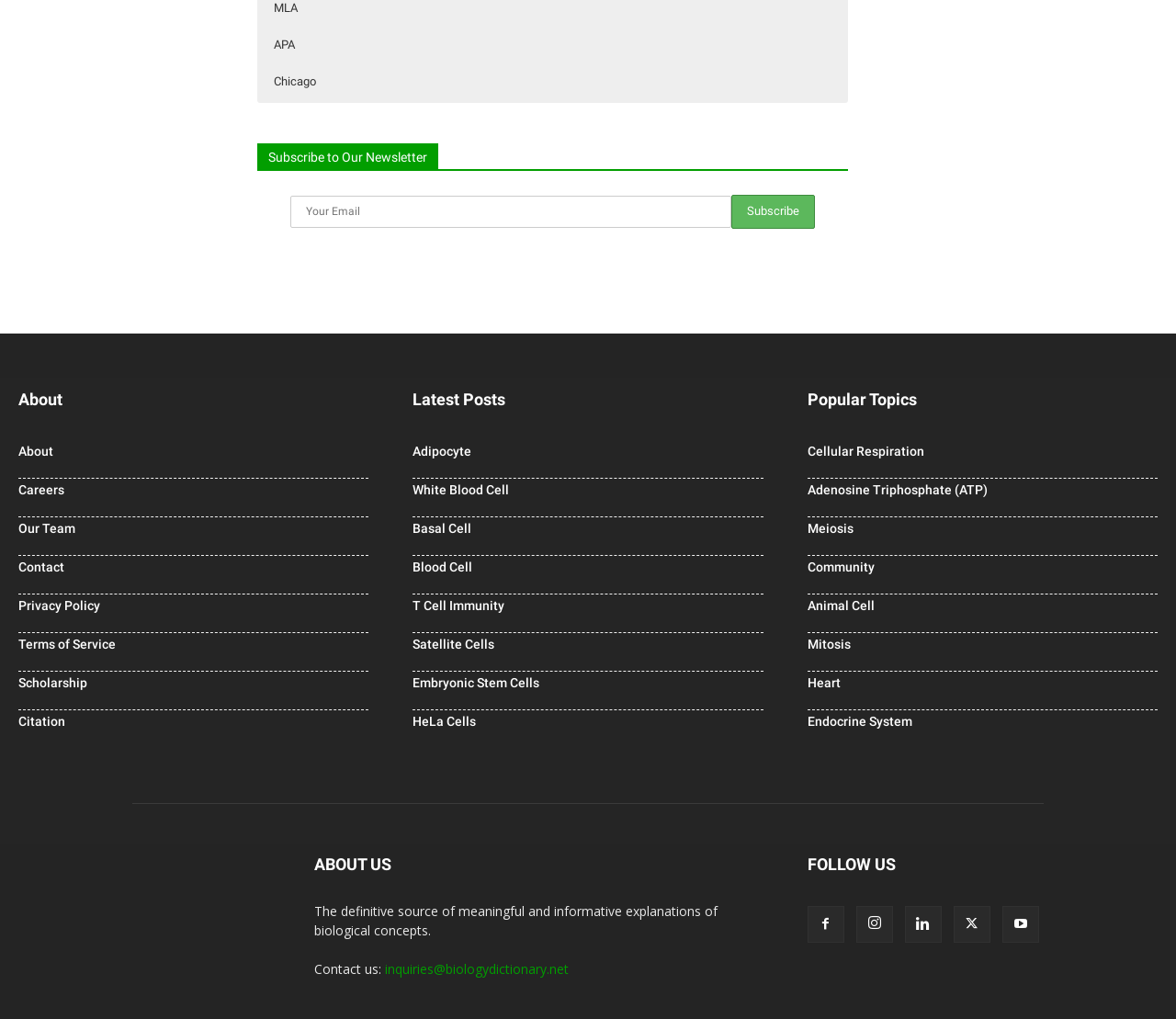Bounding box coordinates are specified in the format (top-left x, top-left y, bottom-right x, bottom-right y). All values are floating point numbers bounded between 0 and 1. Please provide the bounding box coordinate of the region this sentence describes: Endocrine System

[0.686, 0.701, 0.776, 0.715]